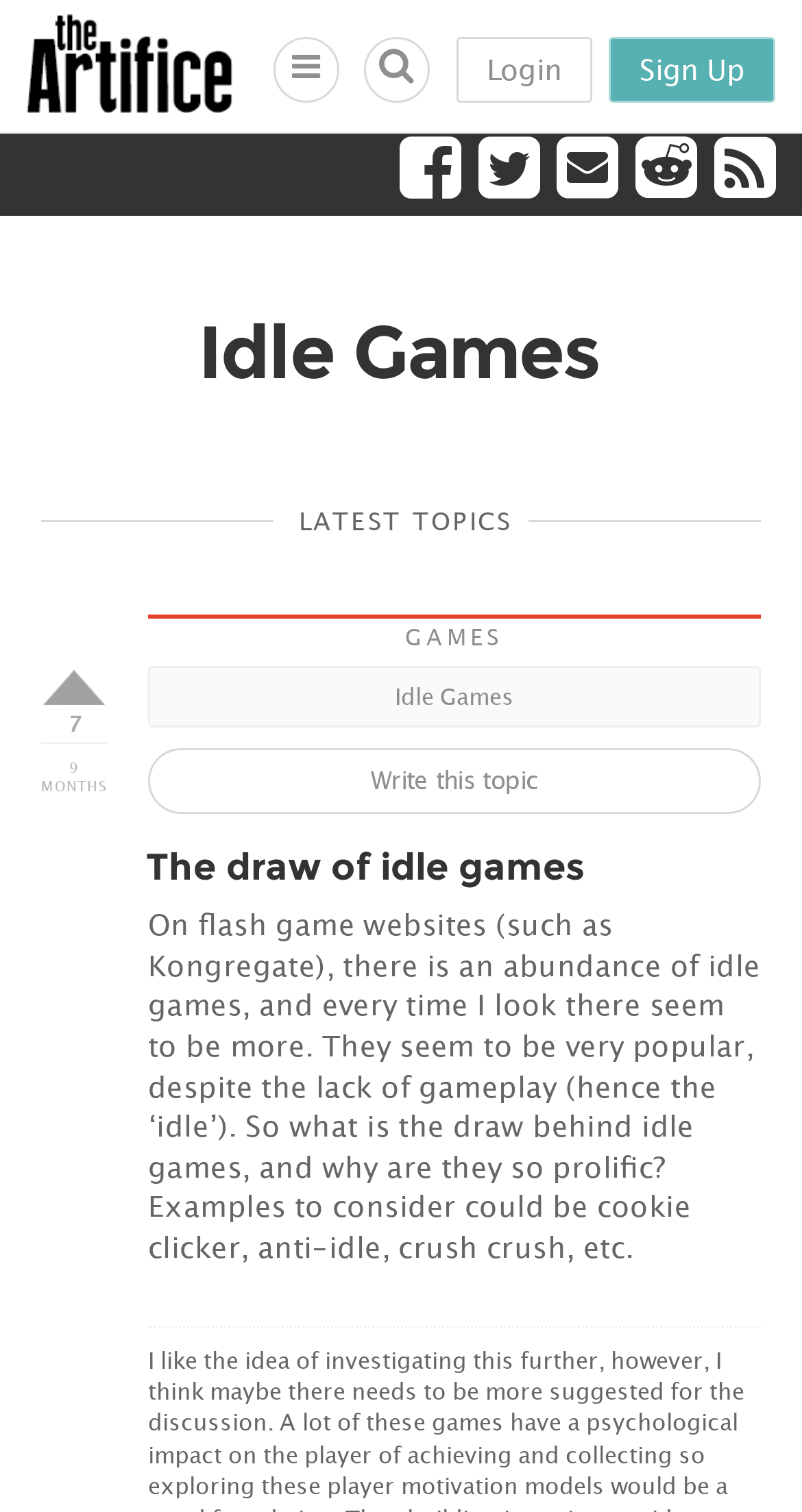What type of games are discussed in the article?
Can you provide an in-depth and detailed response to the question?

I found the answer by looking at the heading 'Idle Games' at the top of the webpage, and the article content that discusses idle games such as cookie clicker and anti-idle.